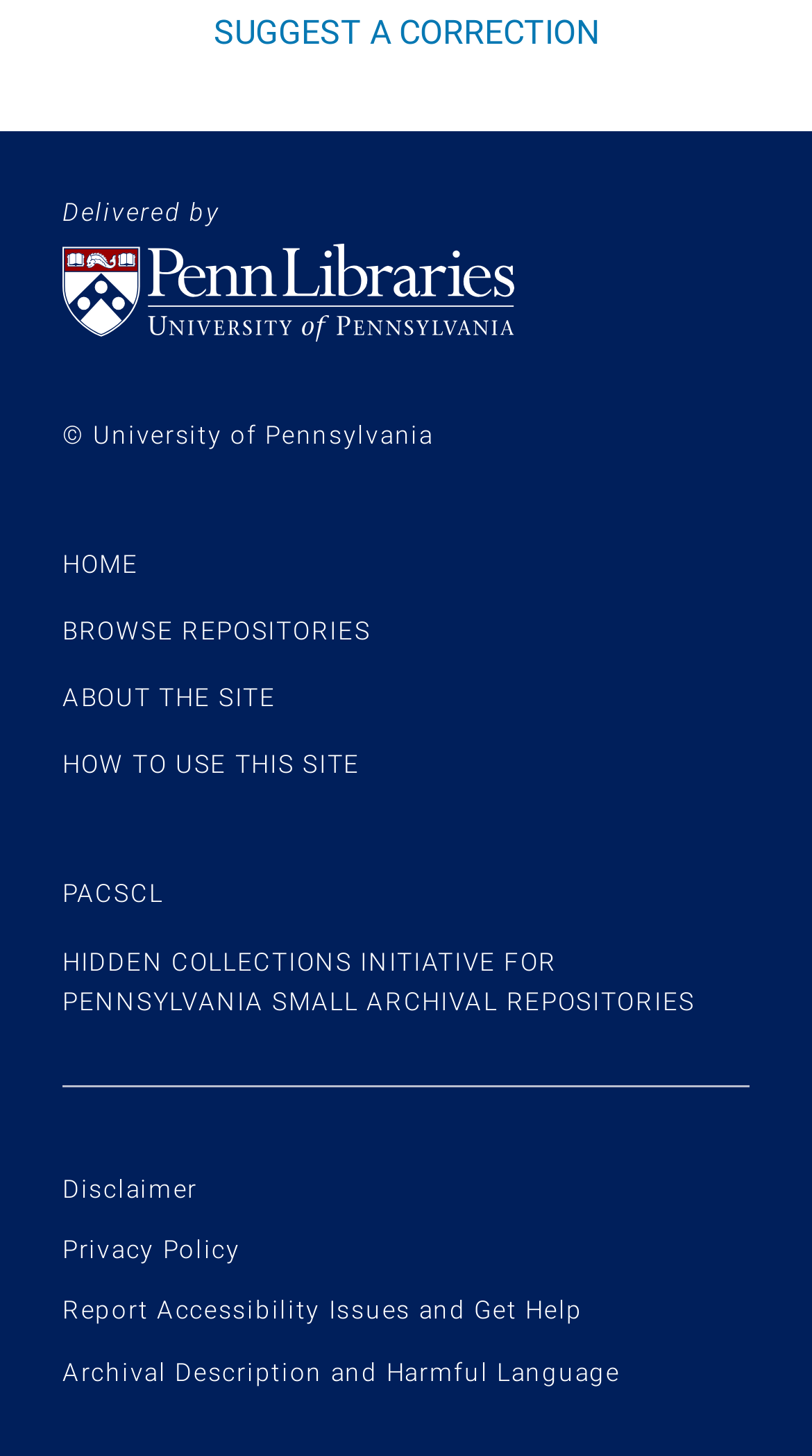Using the image as a reference, answer the following question in as much detail as possible:
What type of information can be found in the 'PACSCL' section?

The 'PACSCL' section contains links to repositories, such as 'HIDDEN COLLECTIONS INITIATIVE FOR PENNSYLVANIA SMALL ARCHIVAL REPOSITORIES', suggesting that it provides information about archival repositories.